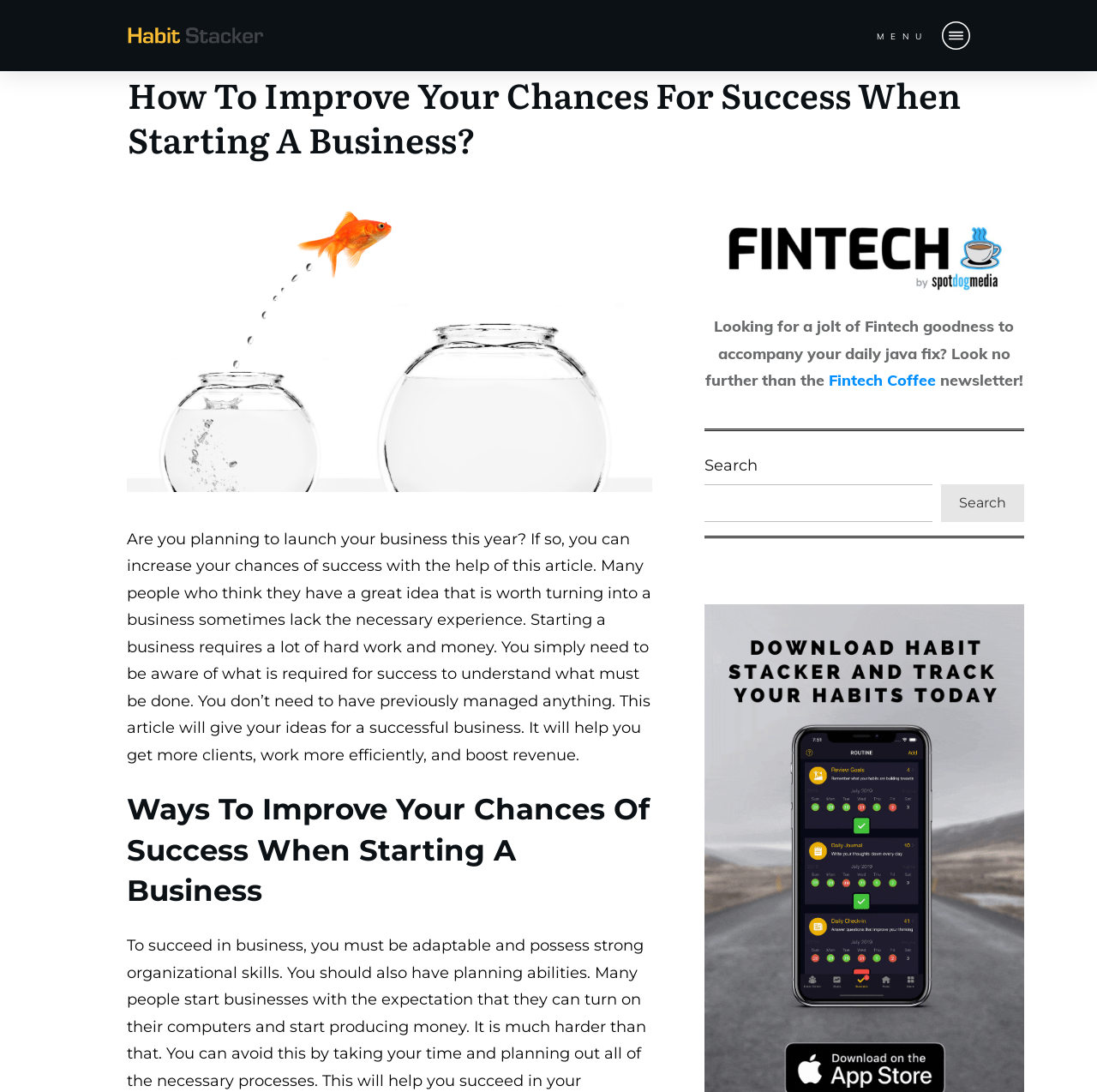Please identify the bounding box coordinates of the clickable element to fulfill the following instruction: "Download Habit Stacker". The coordinates should be four float numbers between 0 and 1, i.e., [left, top, right, bottom].

[0.642, 0.787, 0.933, 0.805]